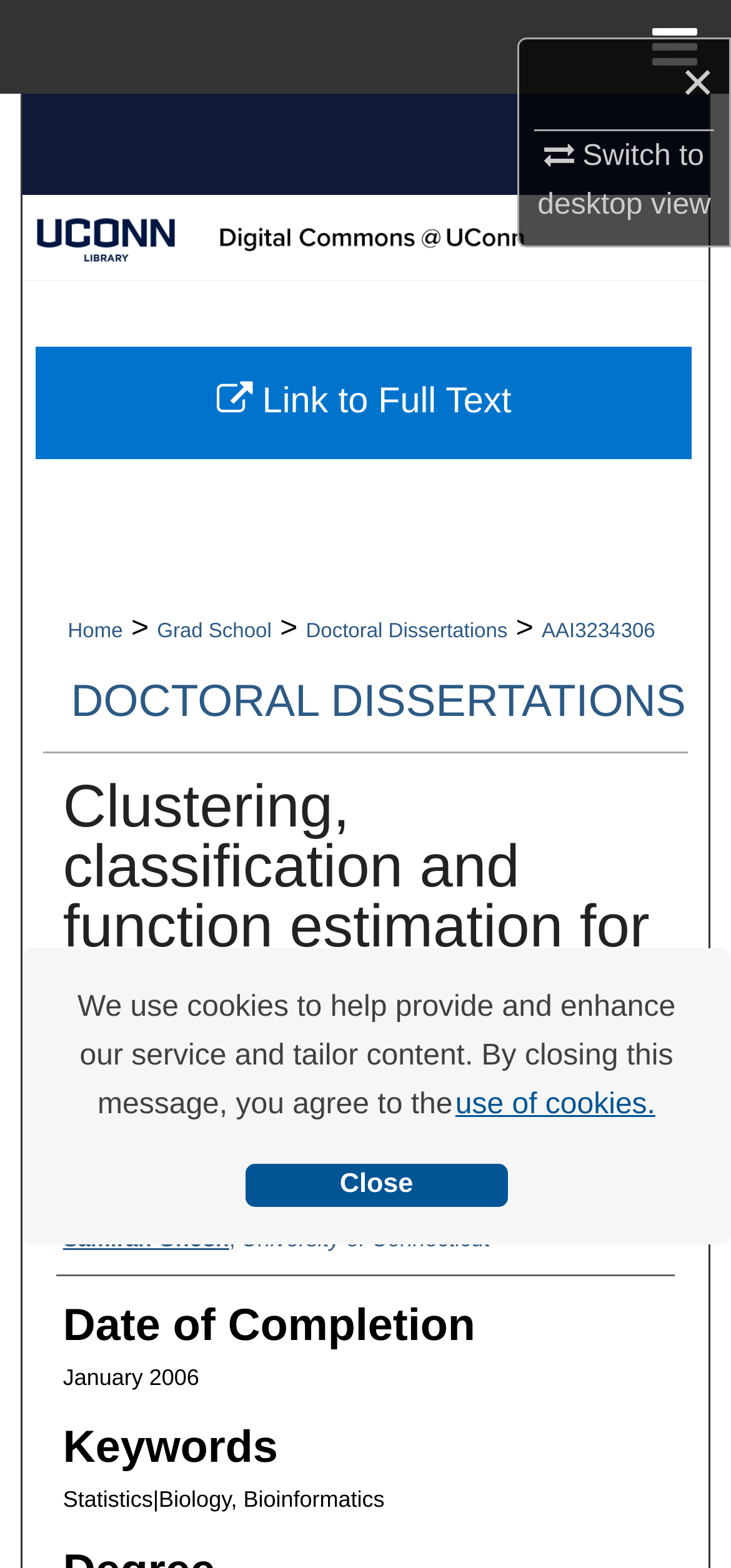What is the author of the dissertation?
Your answer should be a single word or phrase derived from the screenshot.

Samaran Ghosh